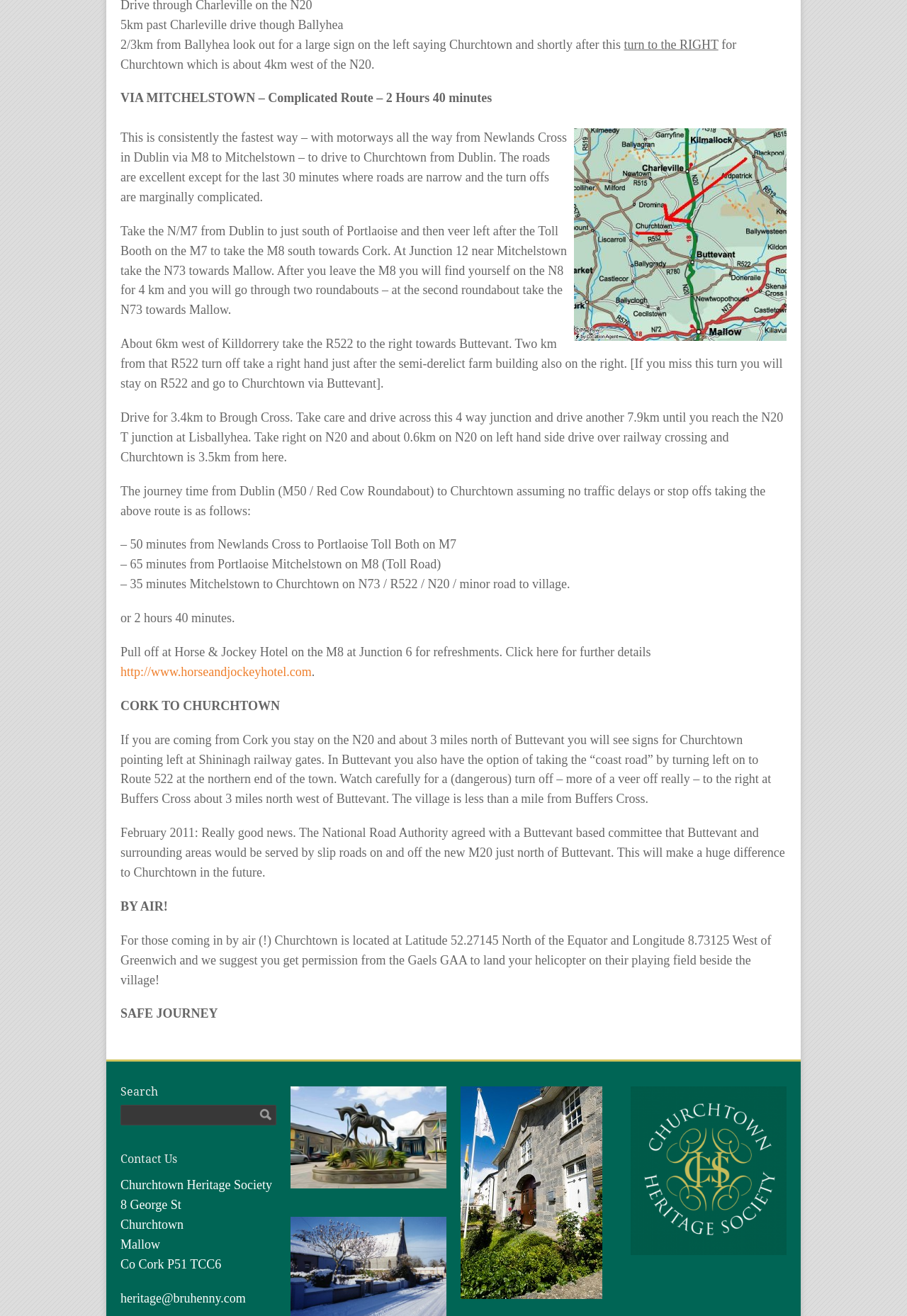Given the element description: "$0.00 0 items", predict the bounding box coordinates of the UI element it refers to, using four float numbers between 0 and 1, i.e., [left, top, right, bottom].

None